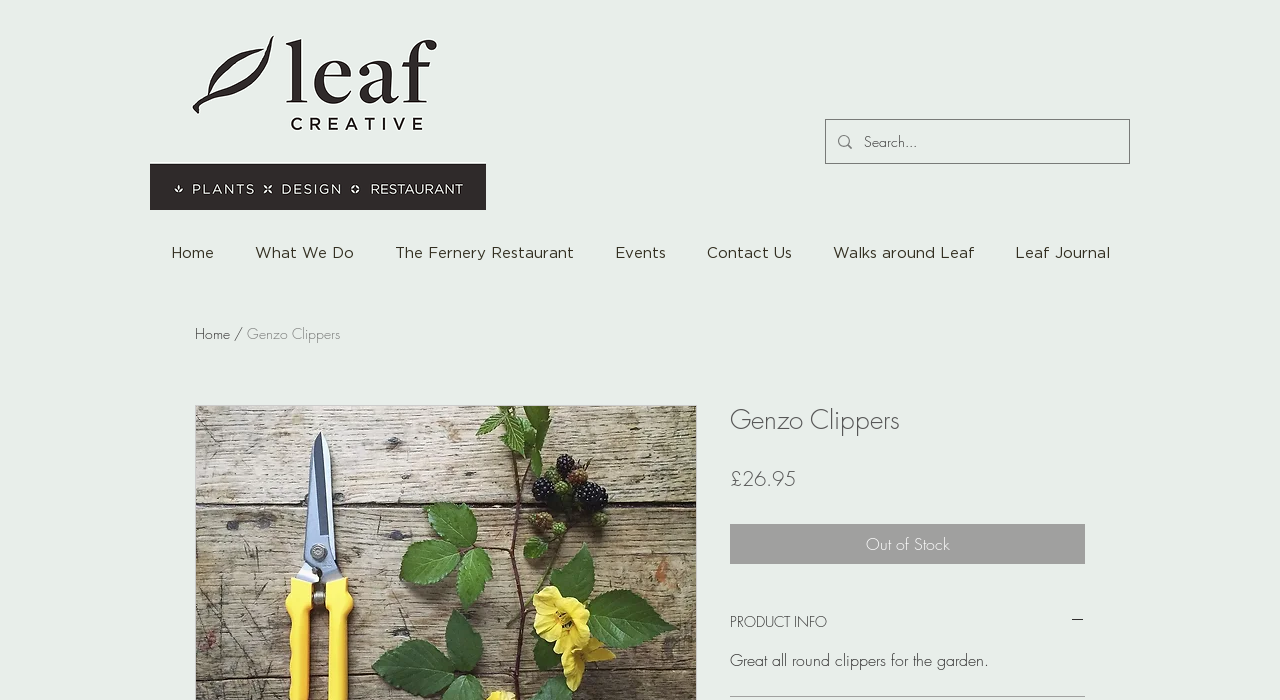Find the bounding box coordinates of the area to click in order to follow the instruction: "Navigate to History page".

None